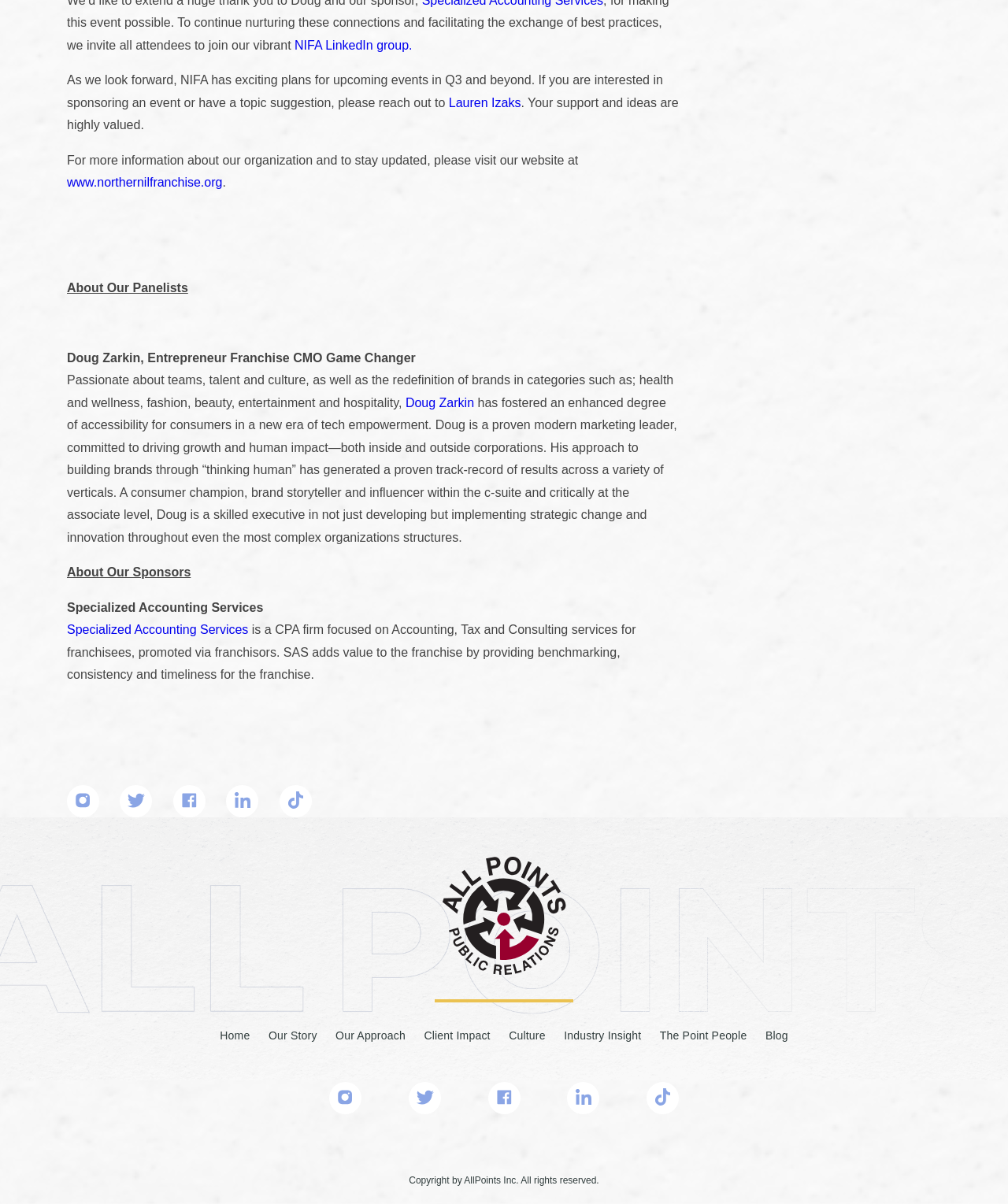Can you determine the bounding box coordinates of the area that needs to be clicked to fulfill the following instruction: "Visit NIFA LinkedIn group"?

[0.292, 0.032, 0.409, 0.043]